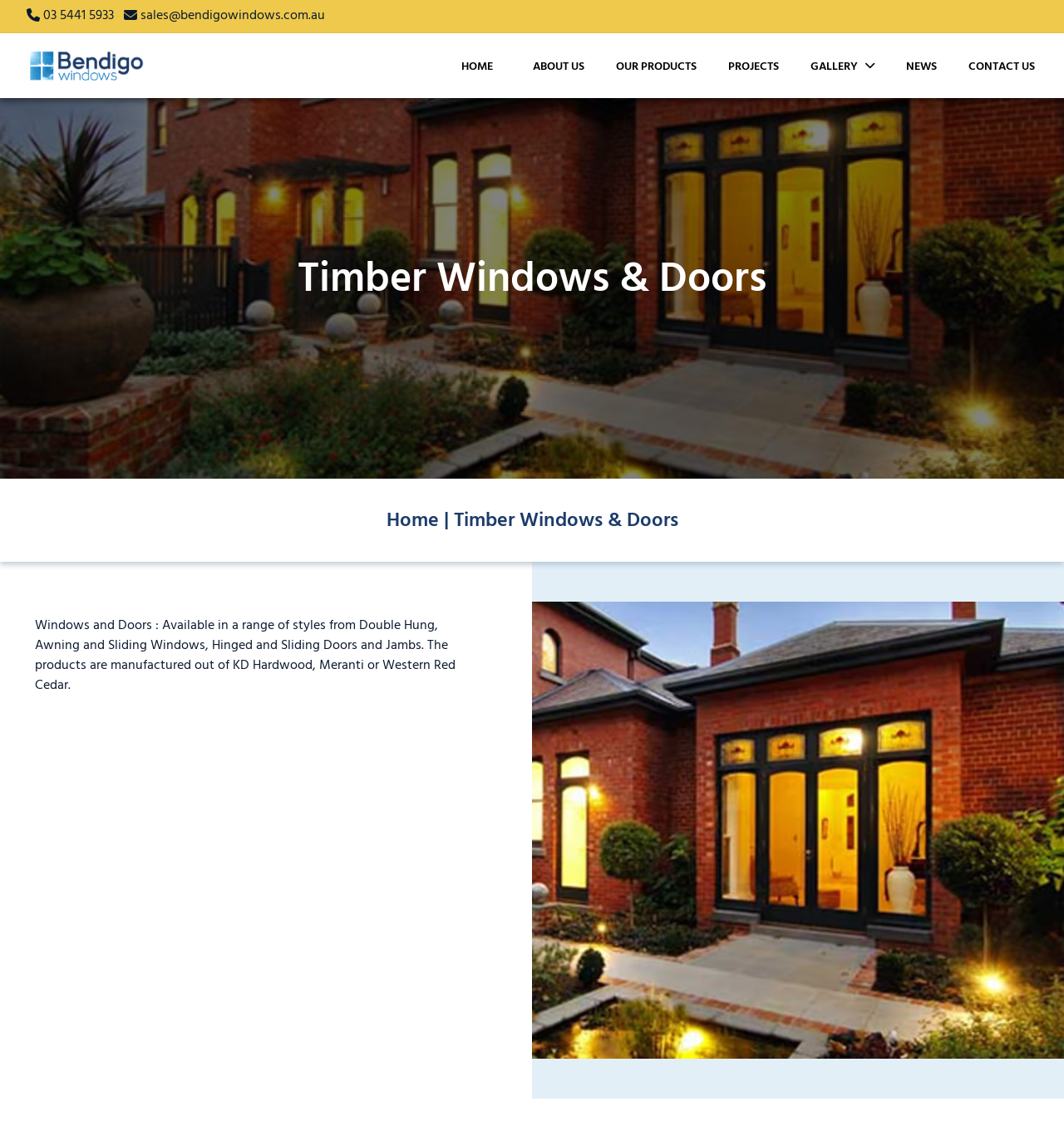Please respond in a single word or phrase: 
What is the company's contact email?

sales@bendigowindows.com.au